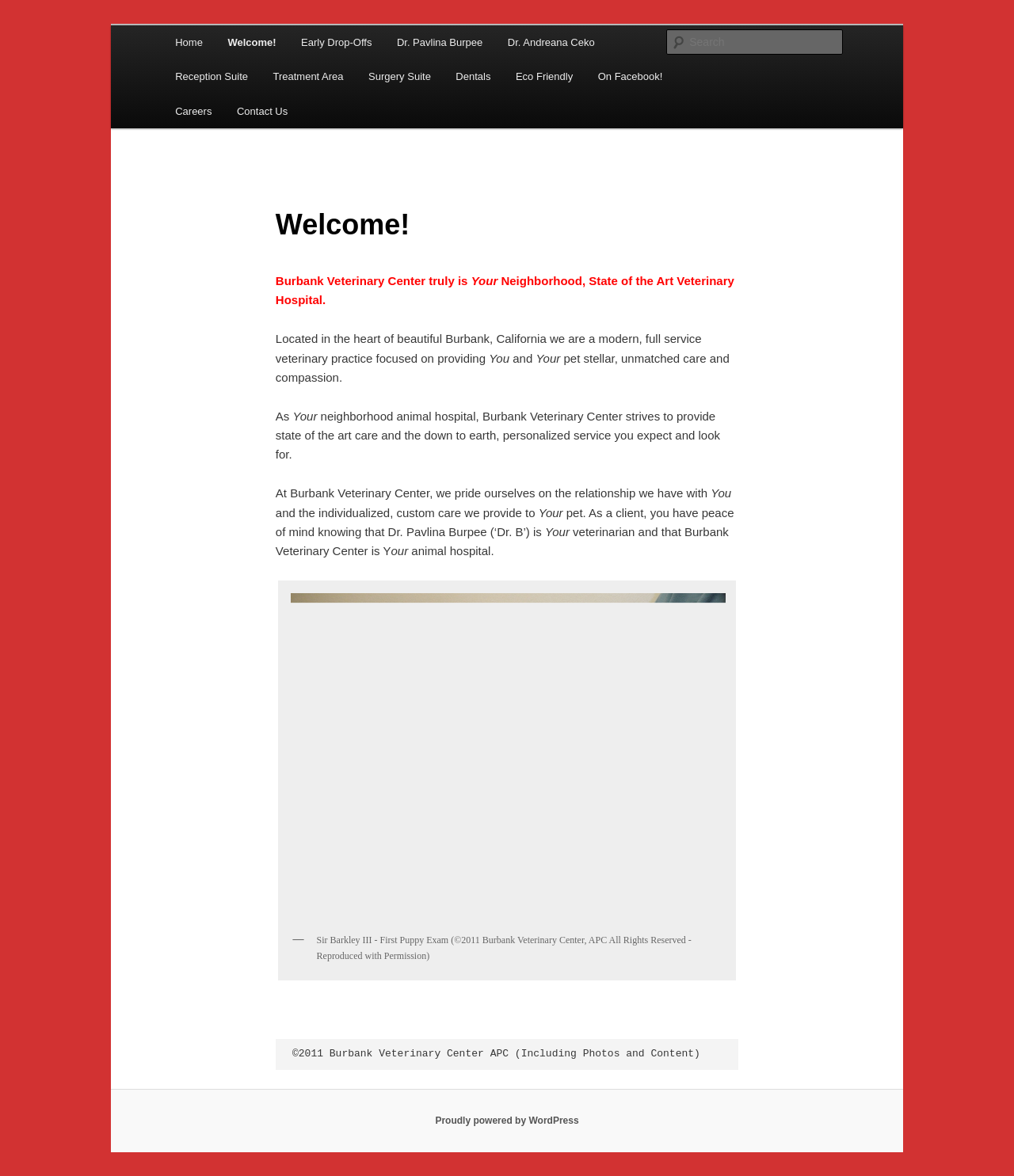Give the bounding box coordinates for this UI element: "parent_node: Search name="s" placeholder="Search"". The coordinates should be four float numbers between 0 and 1, arranged as [left, top, right, bottom].

[0.657, 0.025, 0.831, 0.046]